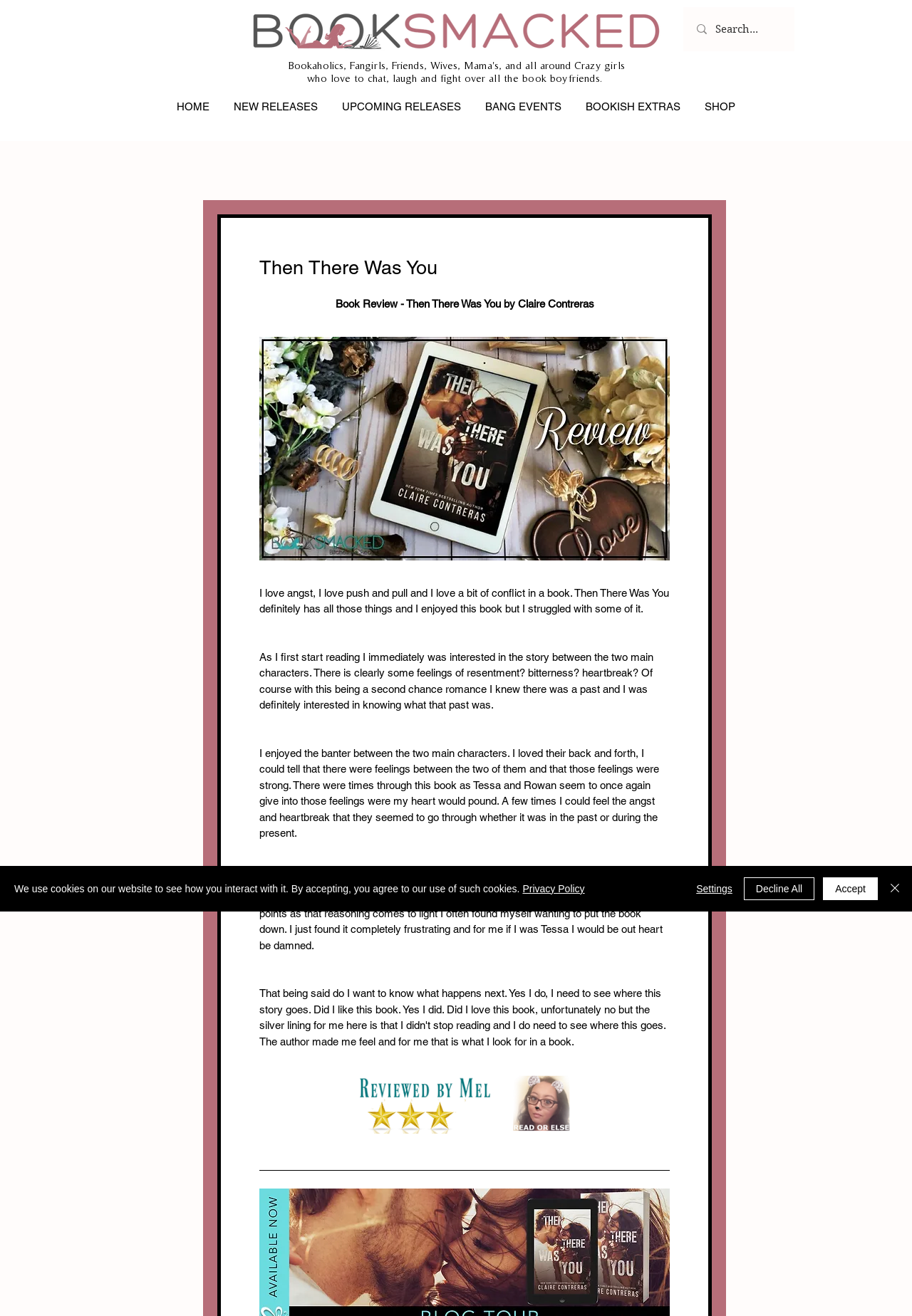Specify the bounding box coordinates of the area that needs to be clicked to achieve the following instruction: "Read the book review".

[0.284, 0.195, 0.734, 0.212]